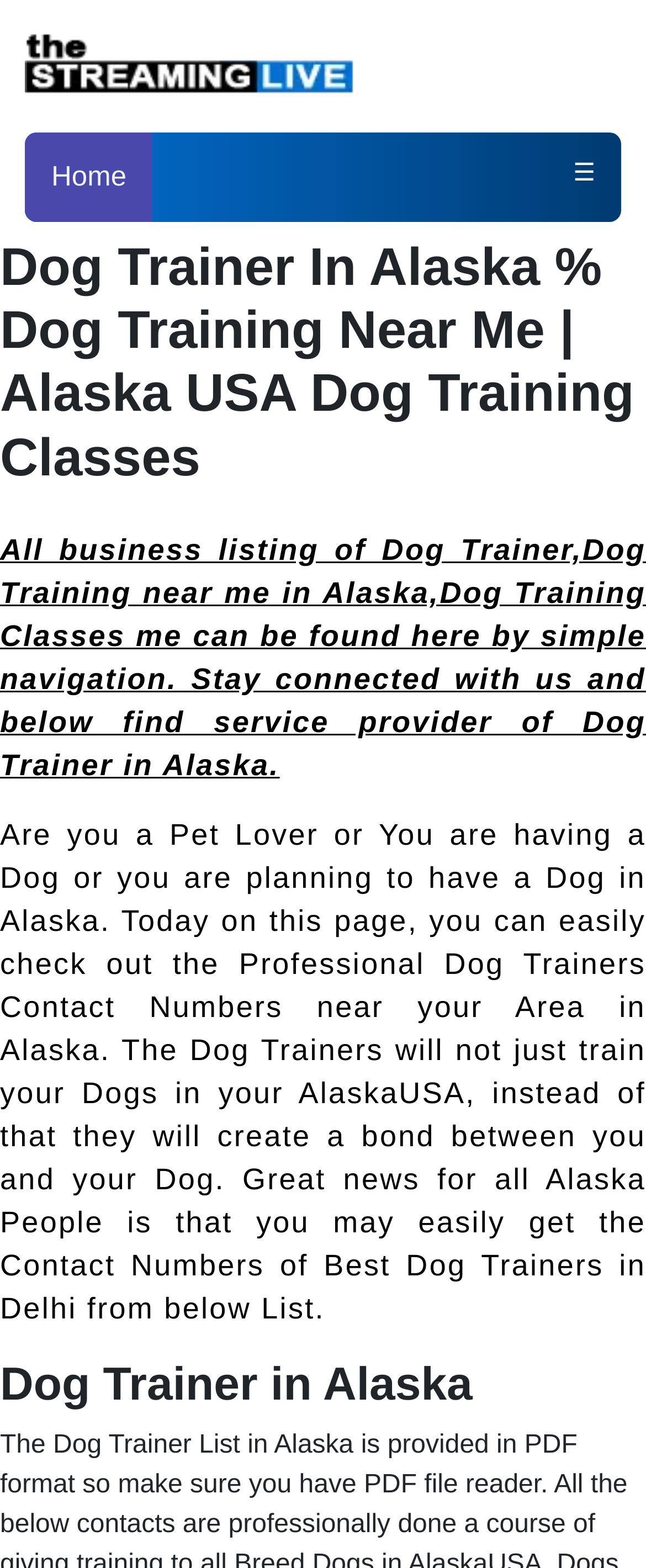What is the purpose of this webpage?
Respond to the question with a well-detailed and thorough answer.

Based on the content of the webpage, it appears to be a listing of dog trainers in Alaska, providing contact information and services offered. The webpage aims to connect pet owners with professional dog trainers in their area.